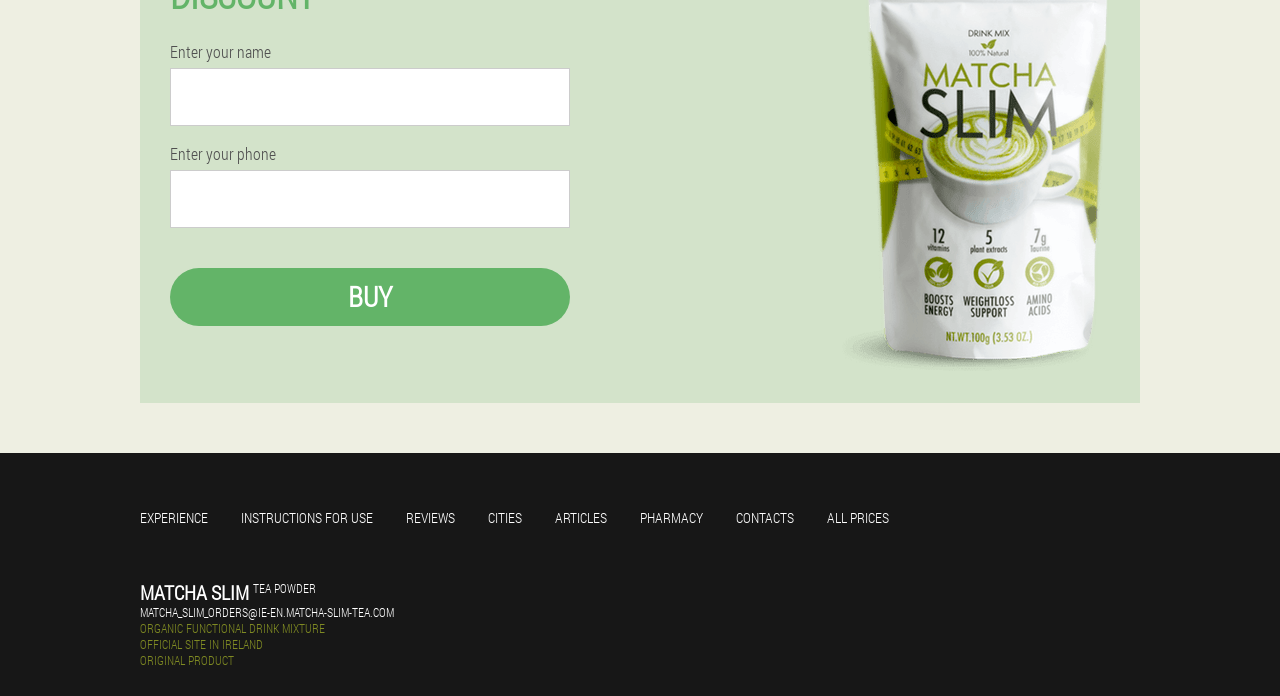Determine the bounding box coordinates of the UI element described by: "parent_node: Enter your name name="aidhe_6482__fga"".

[0.133, 0.098, 0.445, 0.181]